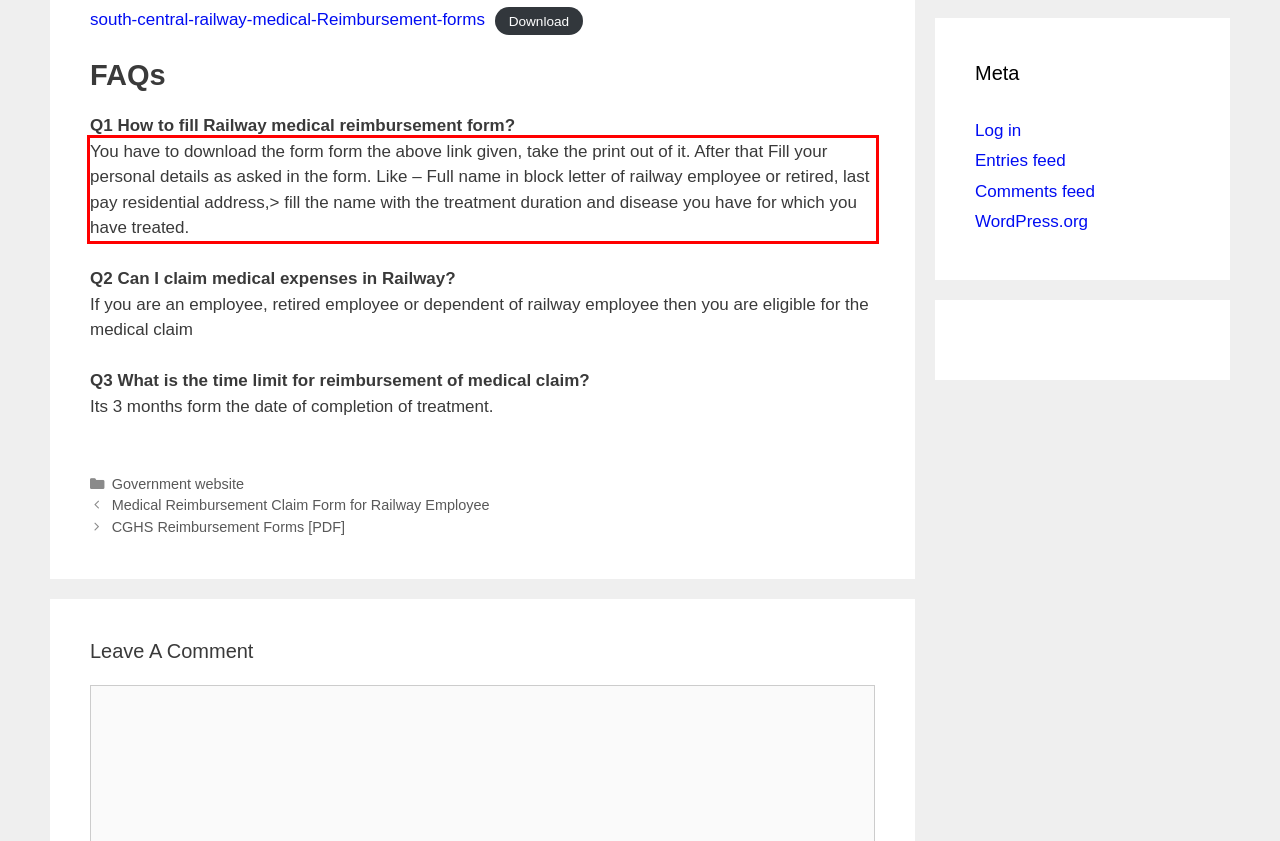Identify the red bounding box in the webpage screenshot and perform OCR to generate the text content enclosed.

You have to download the form form the above link given, take the print out of it. After that Fill your personal details as asked in the form. Like – Full name in block letter of railway employee or retired, last pay residential address,> fill the name with the treatment duration and disease you have for which you have treated.